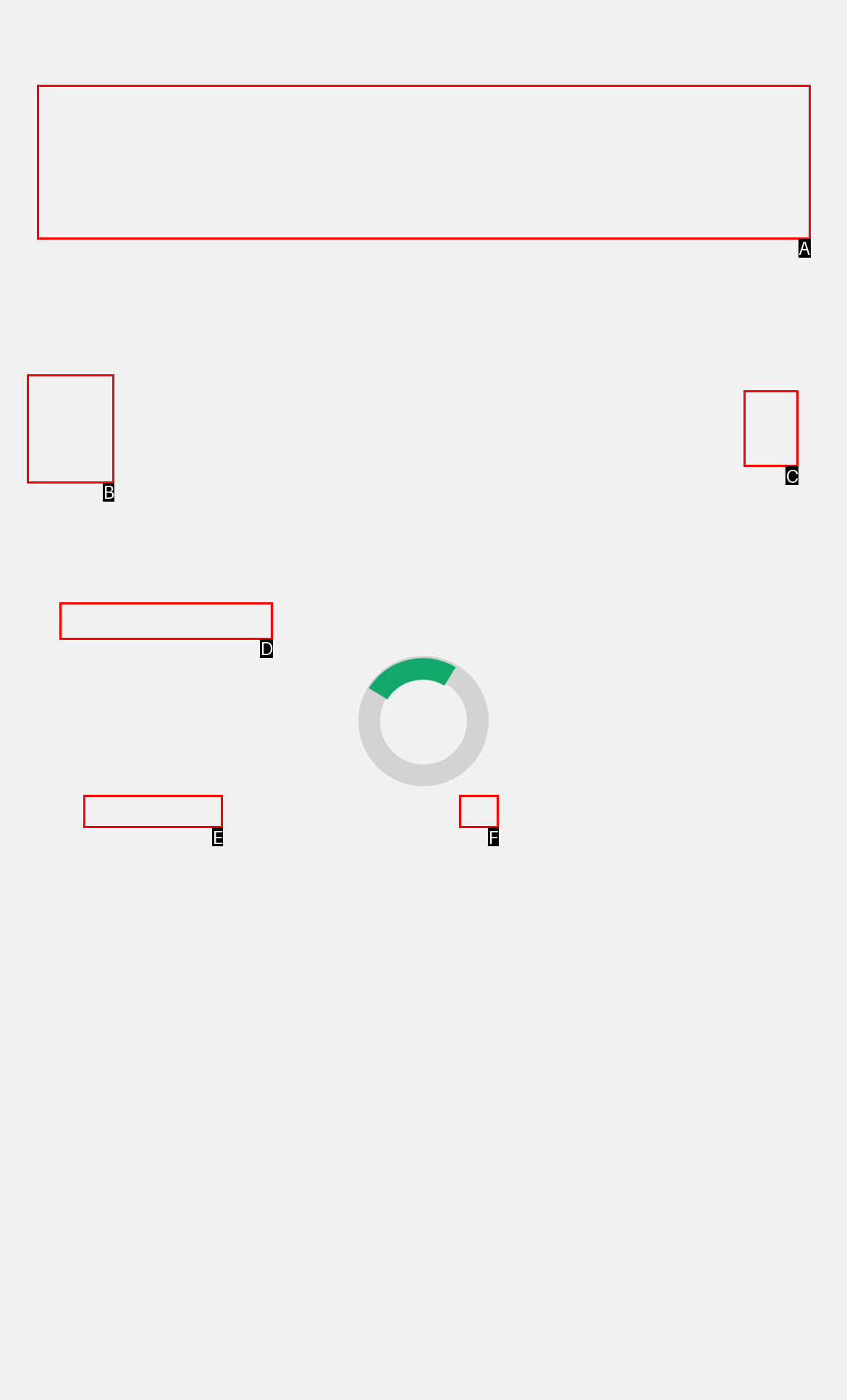Choose the HTML element that best fits the description: Digital Marketing. Answer with the option's letter directly.

D